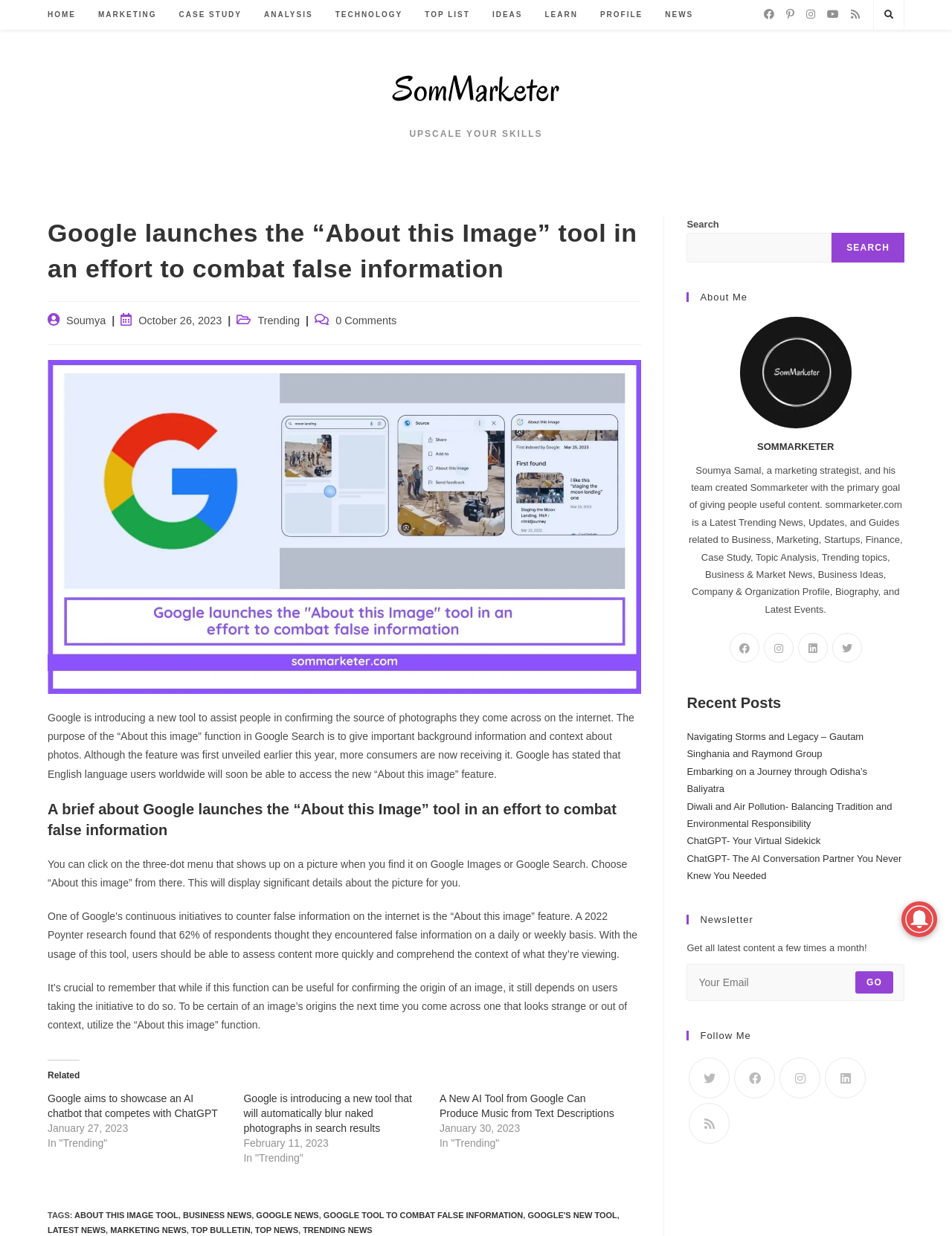What is the purpose of Google's 'About this Image' tool?
Please provide a single word or phrase answer based on the image.

Combat false information